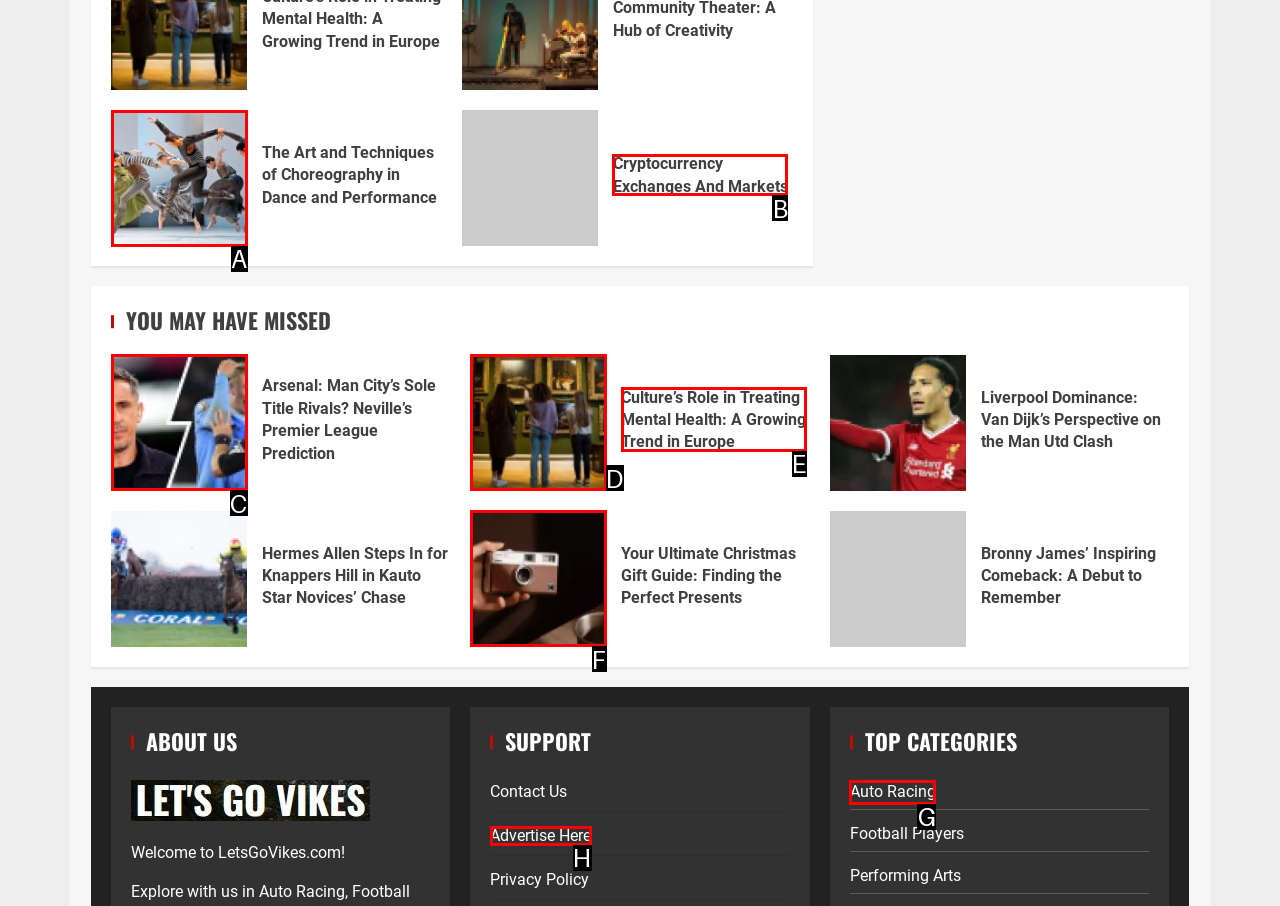Decide which UI element to click to accomplish the task: Read about The Art and Techniques of Choreography in Dance and Performance
Respond with the corresponding option letter.

A